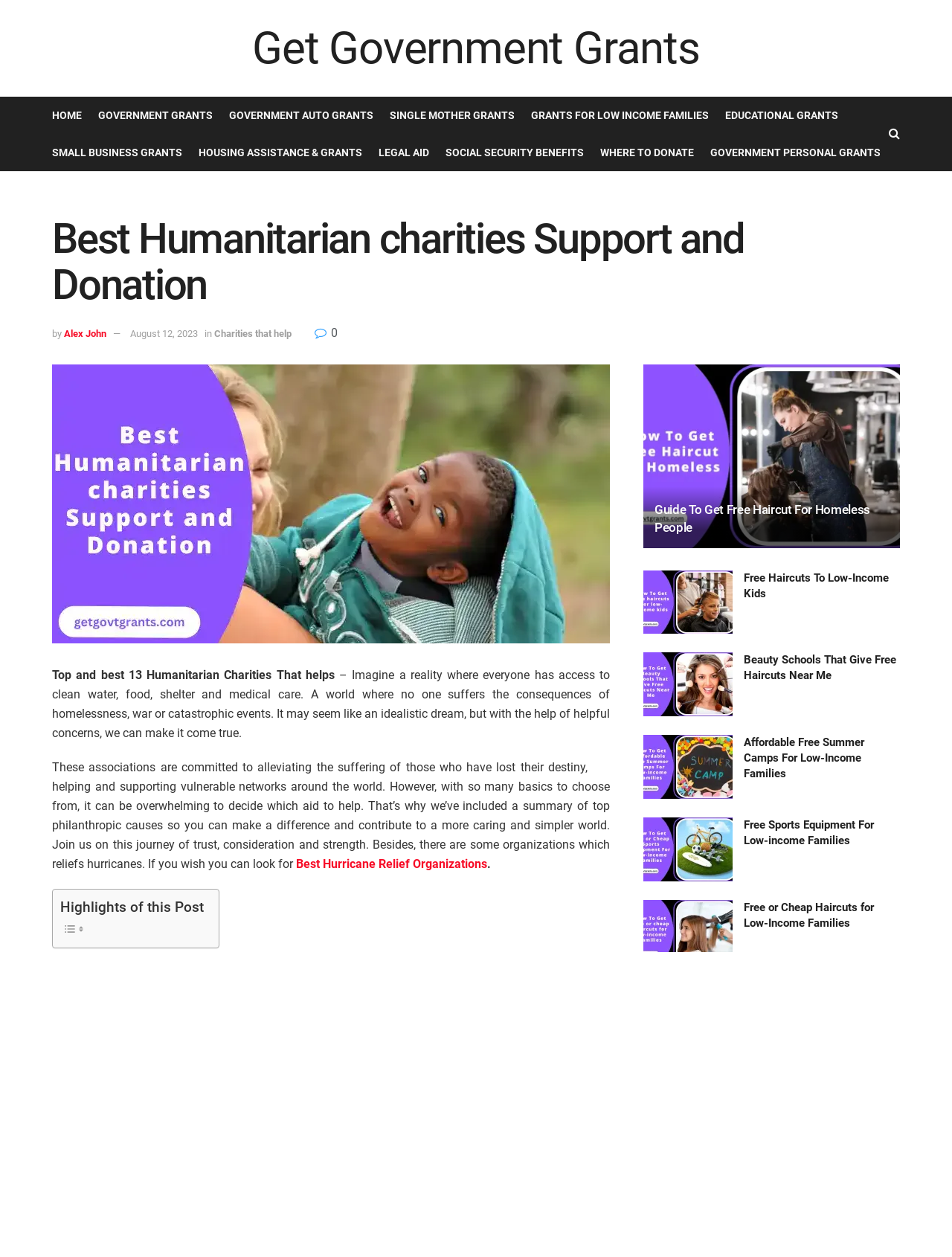Kindly determine the bounding box coordinates of the area that needs to be clicked to fulfill this instruction: "Read about 'Best Humanitarian charities Support and Donation'".

[0.055, 0.172, 0.945, 0.245]